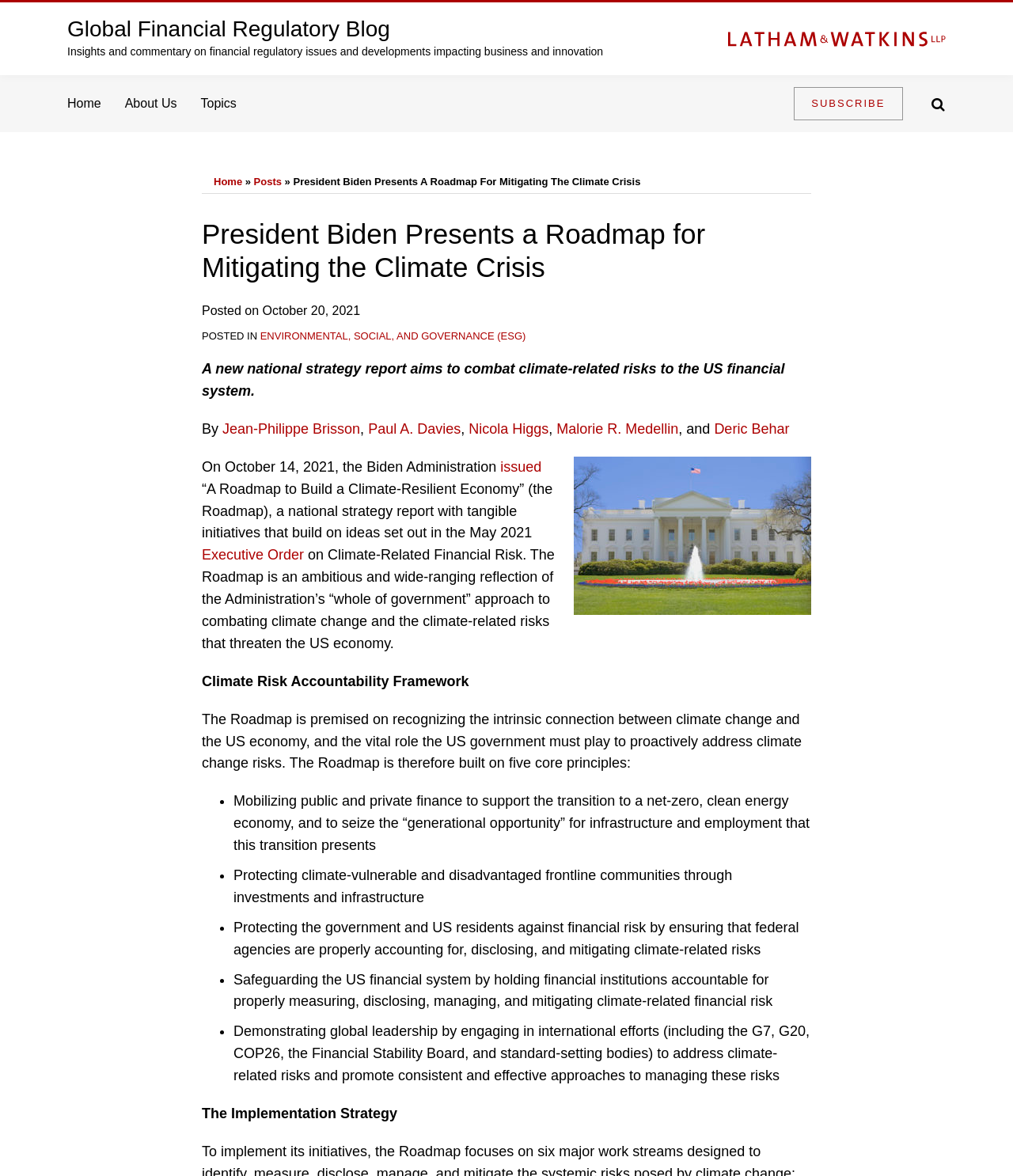Extract the bounding box coordinates for the UI element described as: "Home".

[0.633, 0.033, 0.665, 0.05]